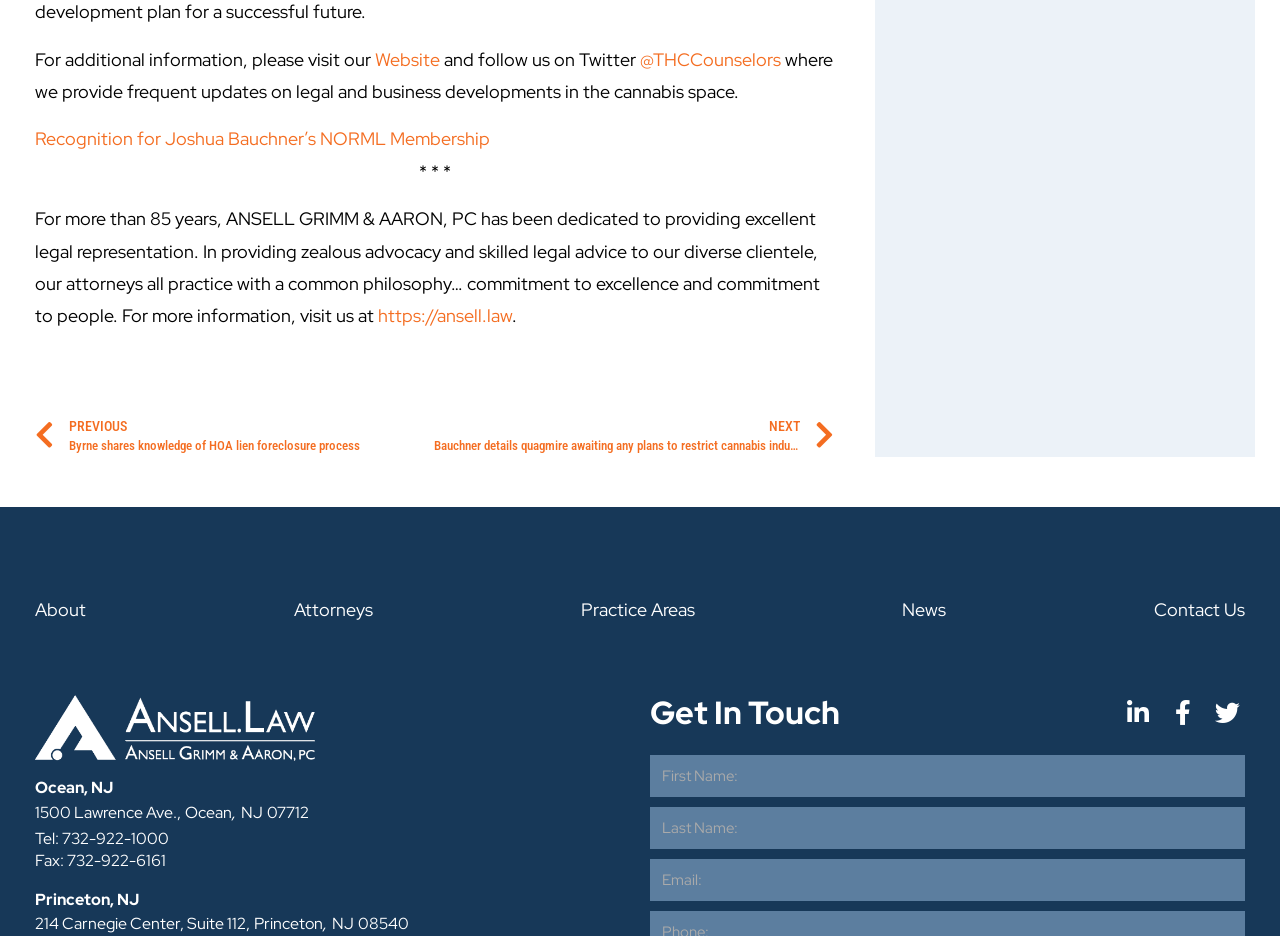How many social media links are provided?
Relying on the image, give a concise answer in one word or a brief phrase.

3